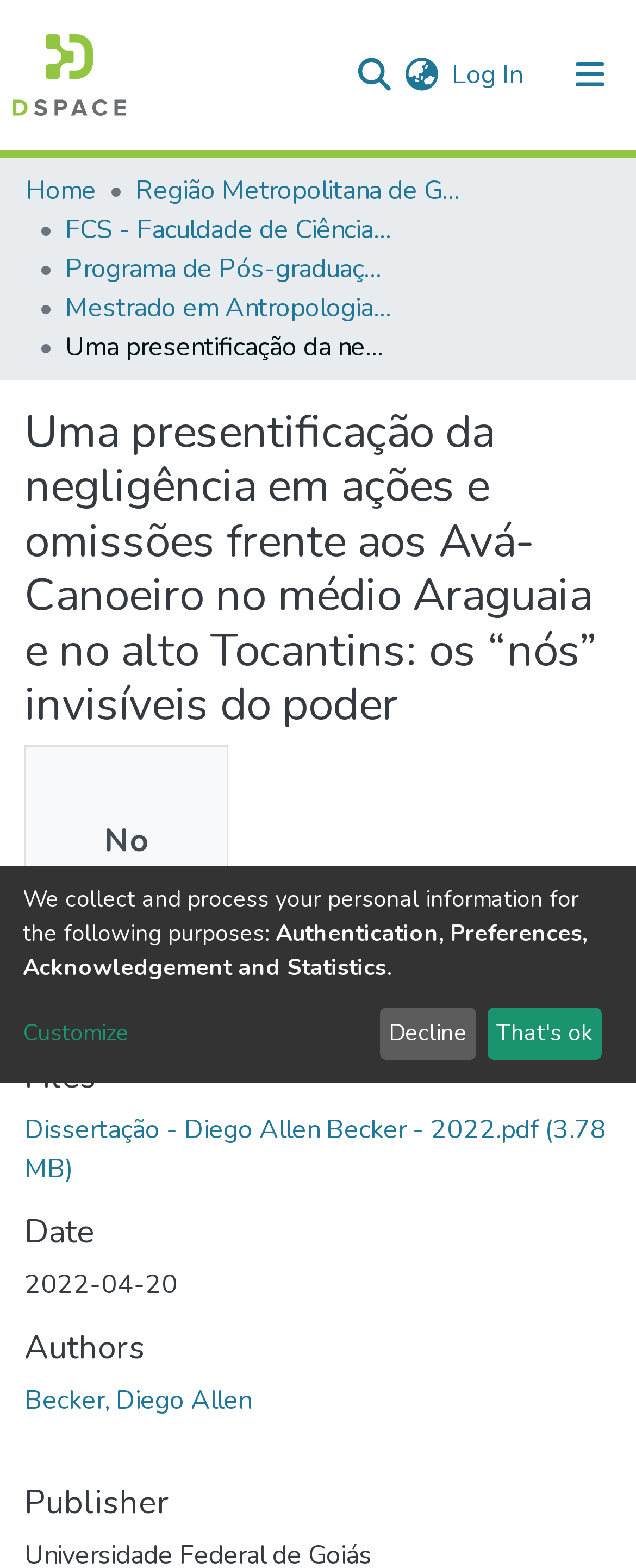Bounding box coordinates must be specified in the format (top-left x, top-left y, bottom-right x, bottom-right y). All values should be floating point numbers between 0 and 1. What are the bounding box coordinates of the UI element described as: That's ok

[0.766, 0.642, 0.946, 0.676]